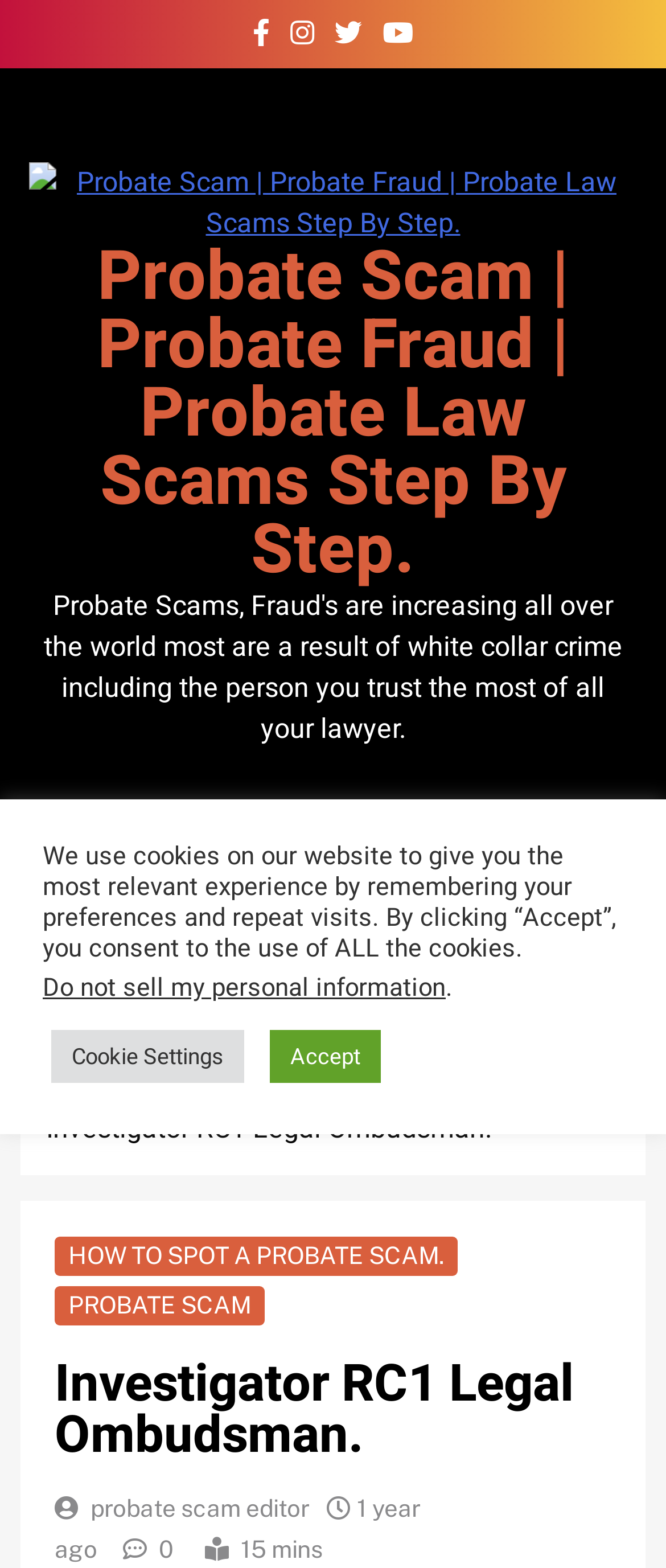Offer a meticulous description of the webpage's structure and content.

This webpage is about Investigator RC1 Legal Ombudsman, specifically discussing probate scams and fraud. At the top, there are four social media links, represented by icons, aligned horizontally. Below them, there is a large heading that reads "Probate Scam | Probate Fraud | Probate Law Scams Step By Step" with an accompanying image. 

On the left side, there is a menu button labeled "MENU" and a search icon button. On the right side, there is a checkbox and another button with a magnifying glass icon. 

In the middle section, there is a navigation bar with breadcrumbs, showing the path "Home > 2023 > January > 16". Below the navigation bar, there is a static text "Investigator RC1 Legal Ombudsman." followed by several links, including "HOW TO SPOT A PROBATE SCAM", "PROBATE SCAM", and "probate scam editor". 

There is a heading "Investigator RC1 Legal Ombudsman" and a link "1 year ago" with a timestamp. Additionally, there are two static texts, one showing "0" and the other showing "15 mins".